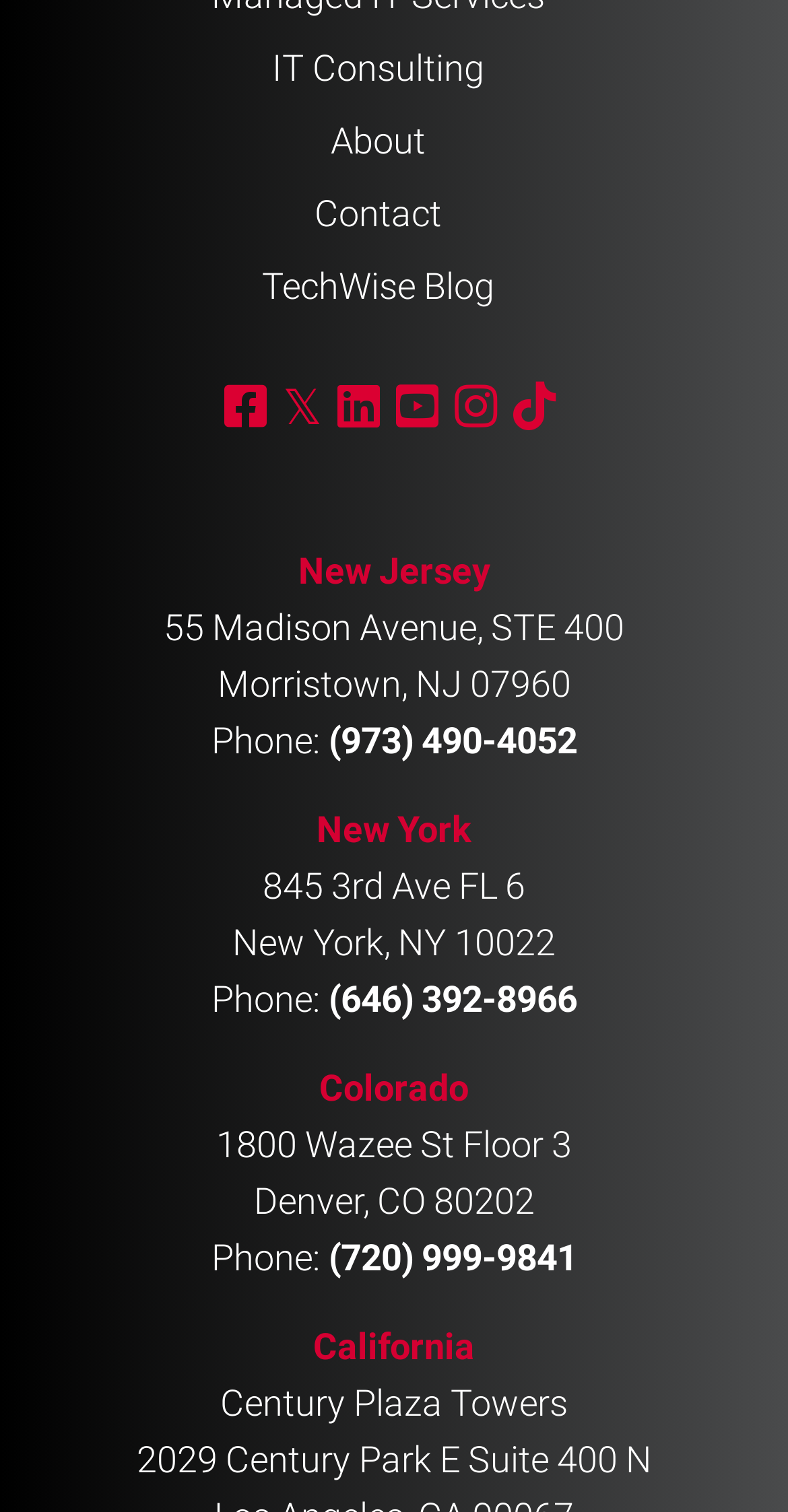What is the company's address in New Jersey?
Based on the image, give a one-word or short phrase answer.

55 Madison Avenue, STE 400